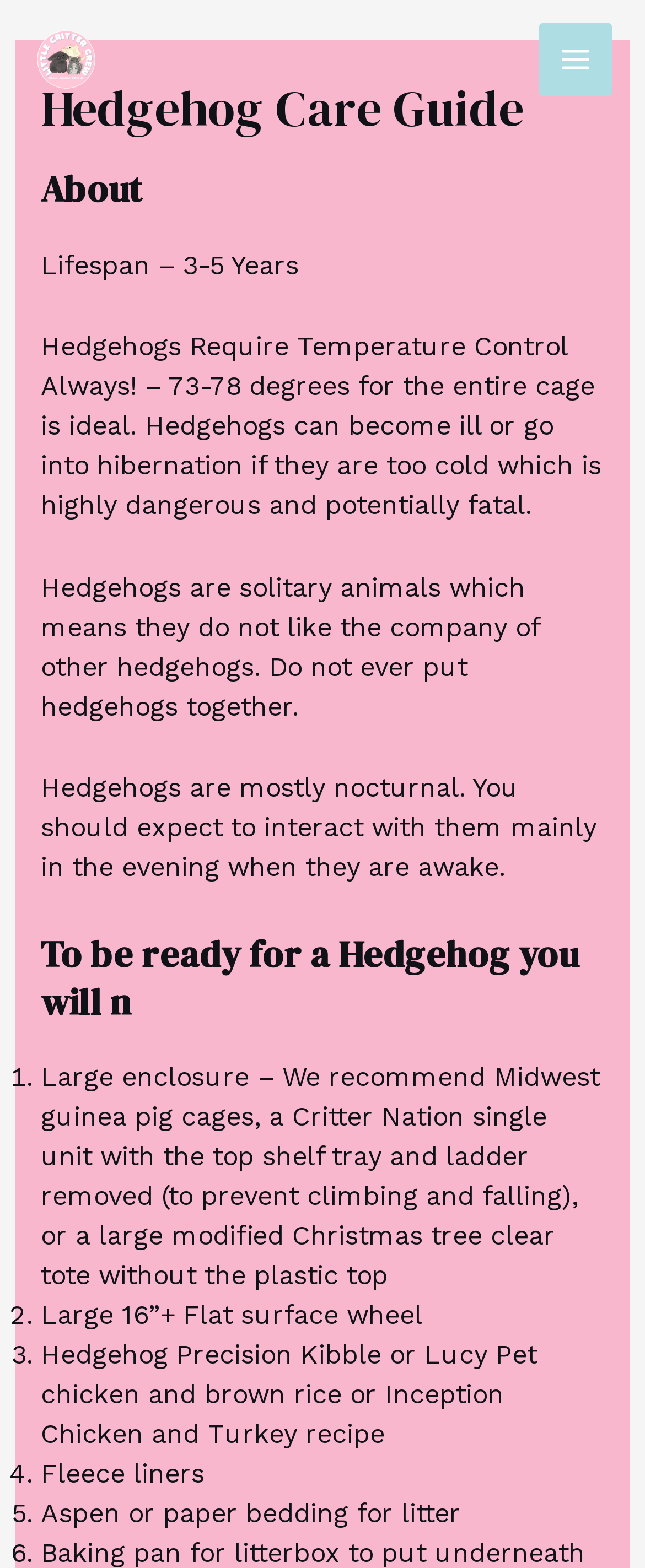Identify the bounding box of the HTML element described as: "Main Menu".

[0.836, 0.015, 0.949, 0.061]